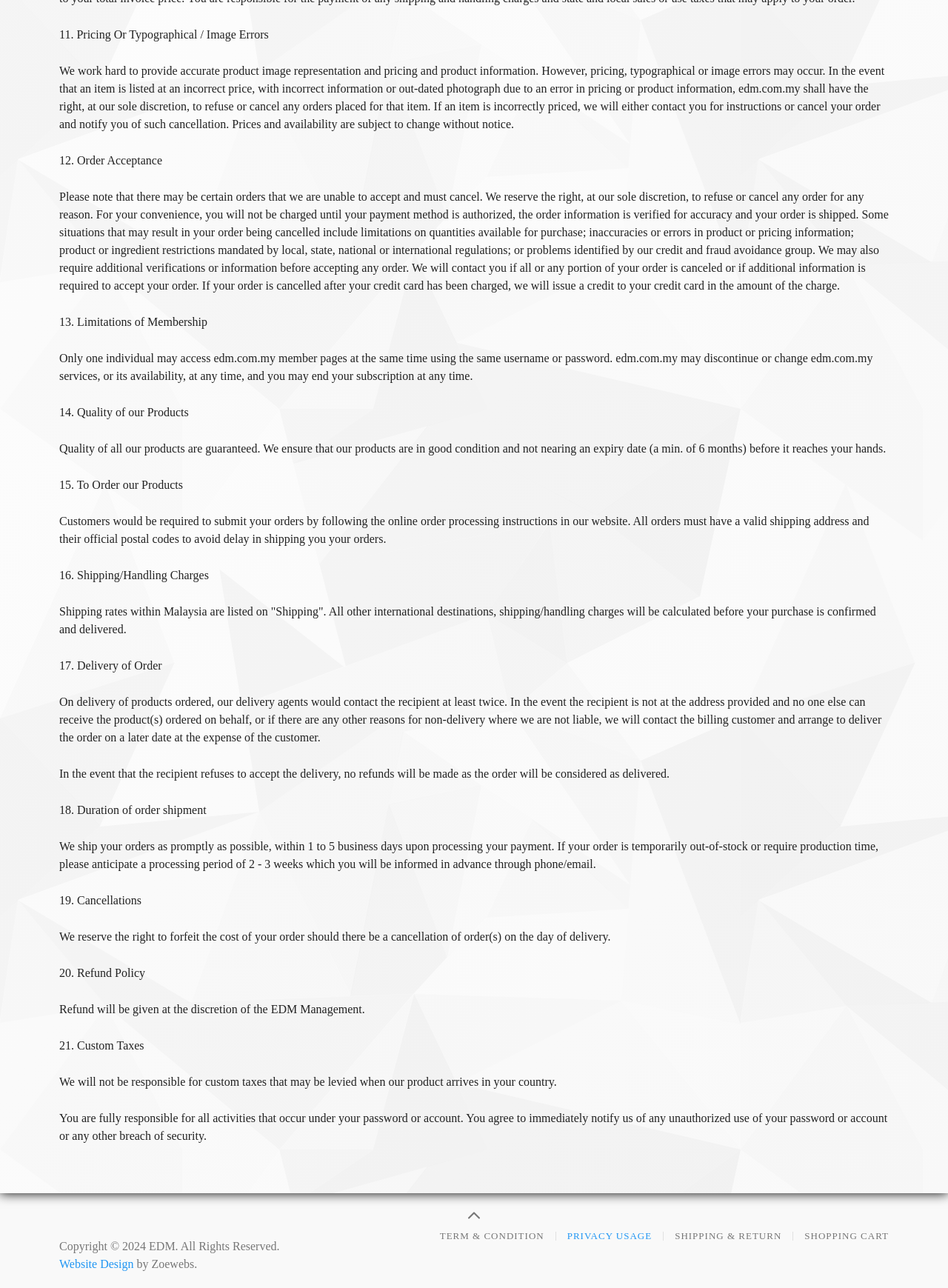Show the bounding box coordinates for the HTML element described as: "Shipping & Return".

[0.712, 0.953, 0.824, 0.967]